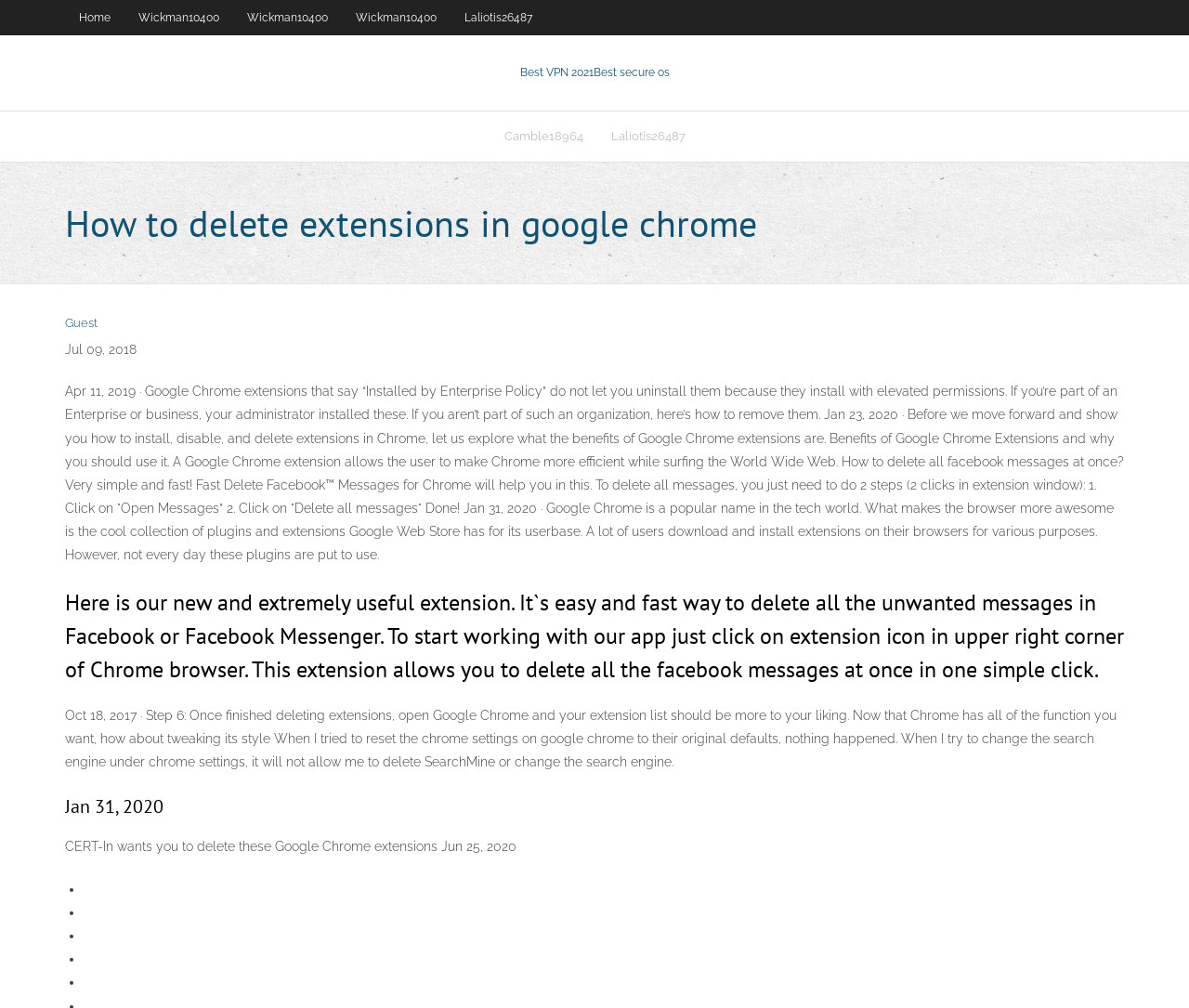What is the text of the first link in the top navigation bar?
Give a single word or phrase as your answer by examining the image.

Home